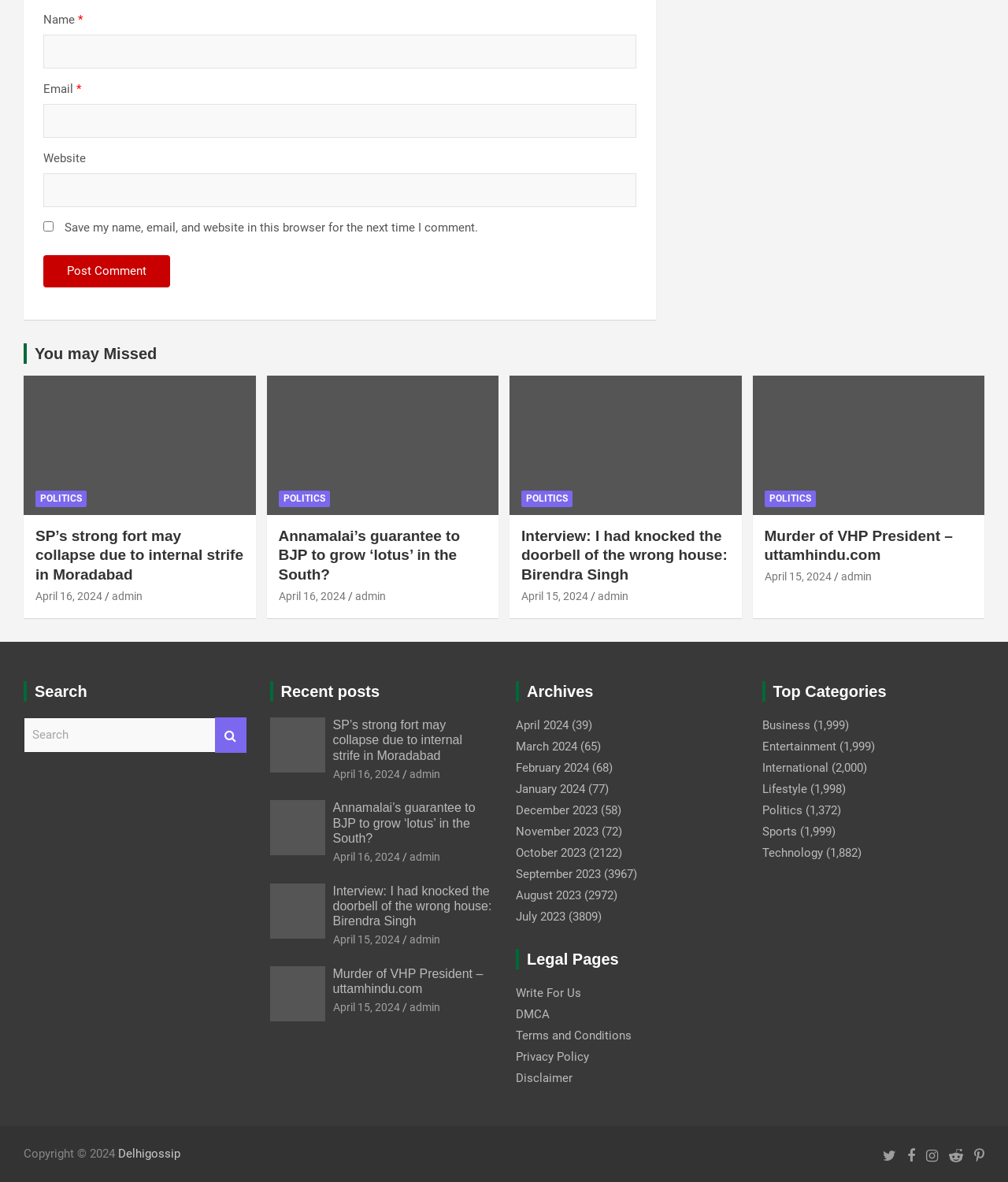What is the purpose of the form at the top? Examine the screenshot and reply using just one word or a brief phrase.

Commenting